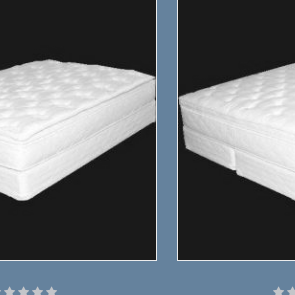What is the purpose of the zipper design on the right mattress?
Based on the image, give a concise answer in the form of a single word or short phrase.

Customization options